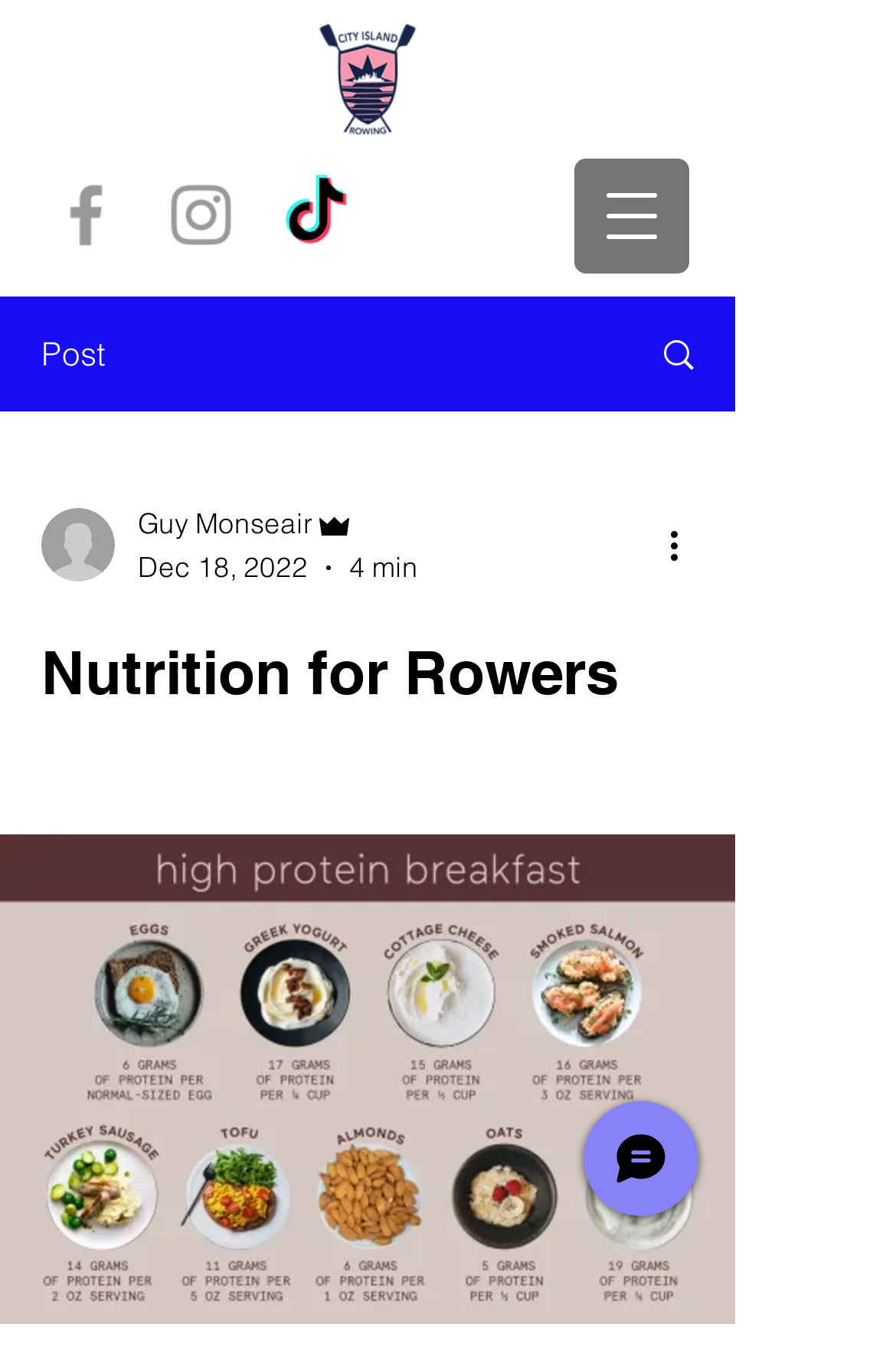Please identify the bounding box coordinates of the clickable region that I should interact with to perform the following instruction: "Open navigation menu". The coordinates should be expressed as four float numbers between 0 and 1, i.e., [left, top, right, bottom].

[0.641, 0.117, 0.769, 0.201]